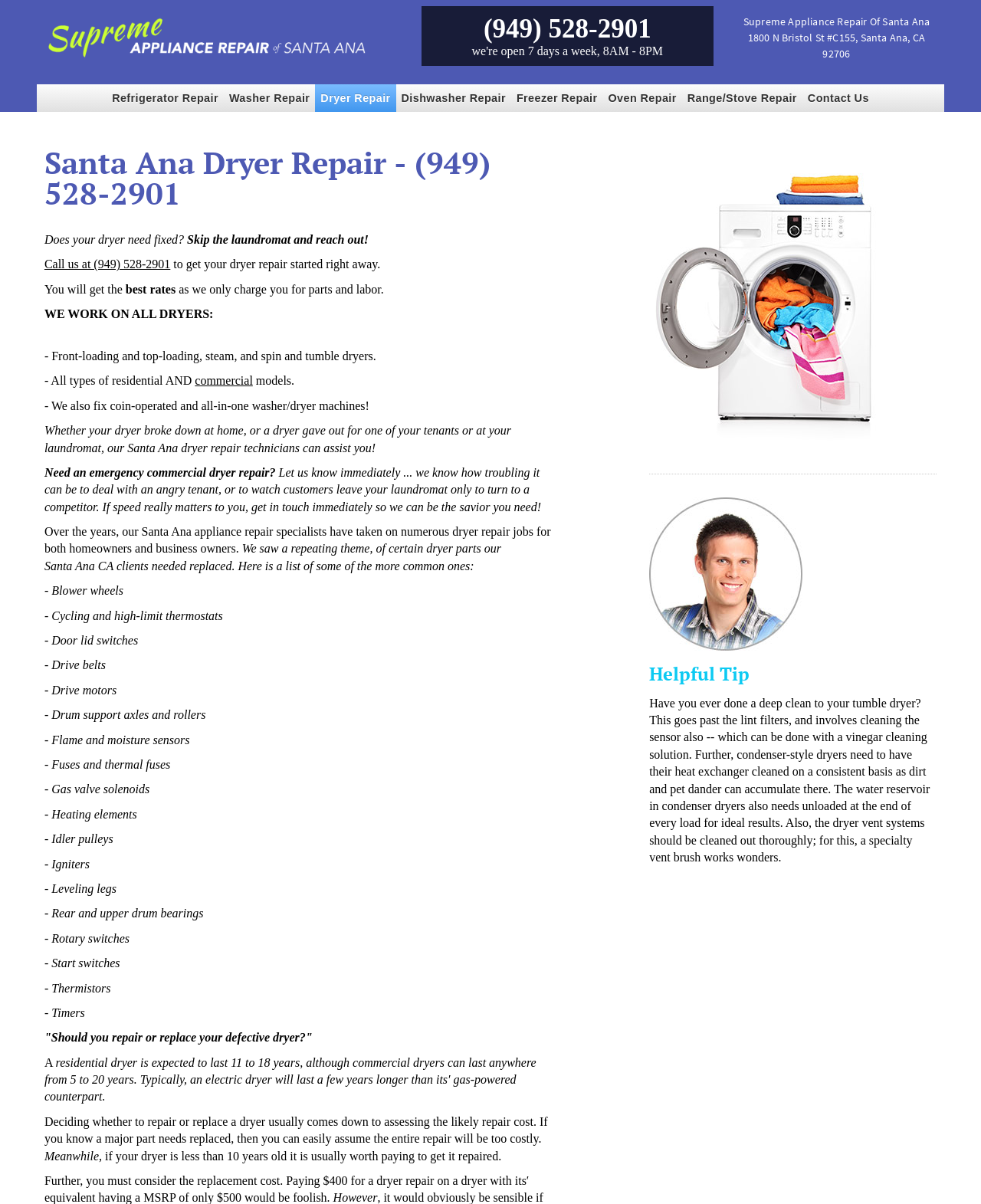What is the expected lifespan of a residential dryer?
Please ensure your answer is as detailed and informative as possible.

According to the webpage, a residential dryer is expected to last 11 to 18 years, although commercial dryers can last anywhere from 5 to 20 years.